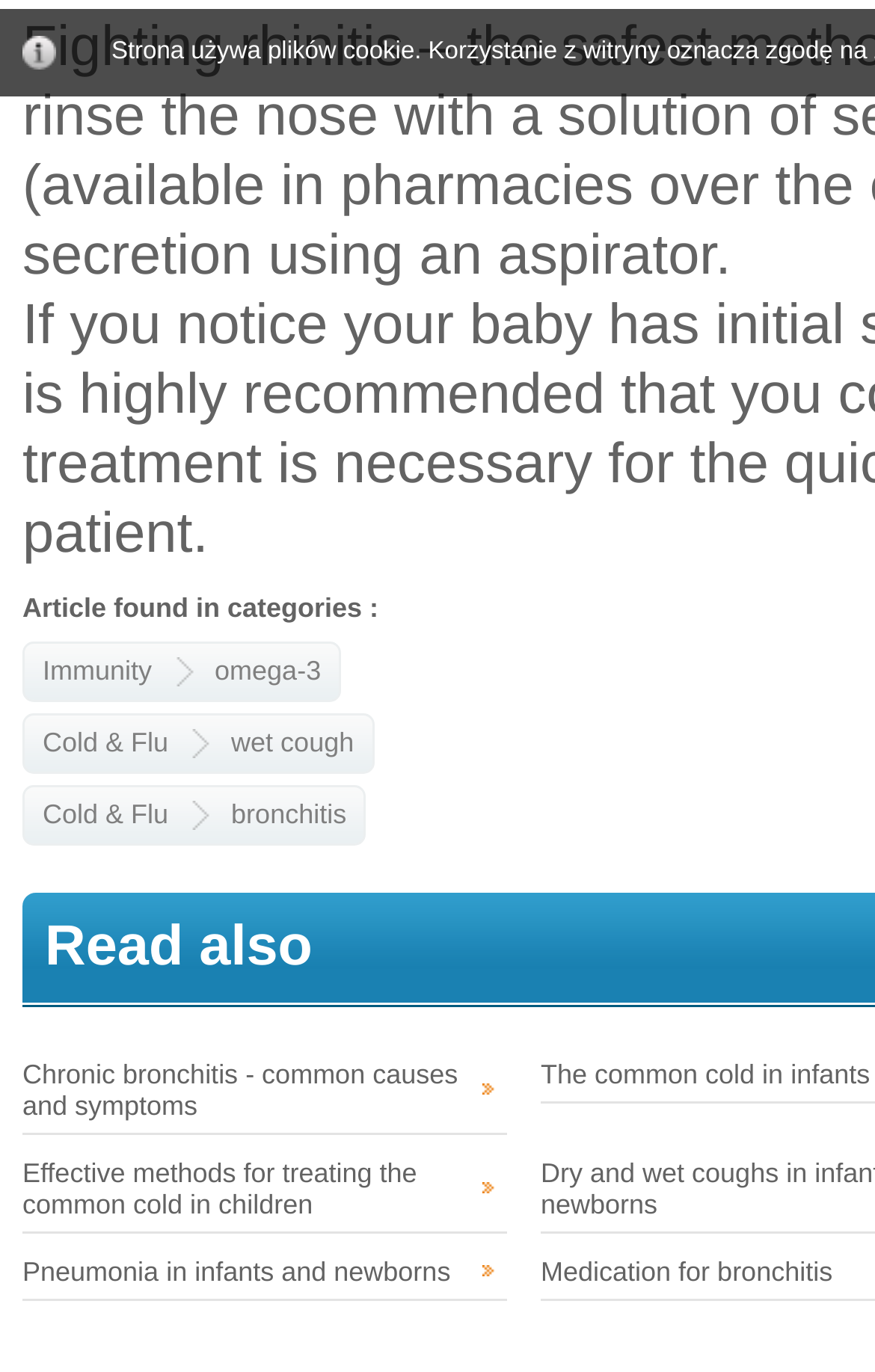Please give a one-word or short phrase response to the following question: 
What is the position of the link 'omega-3'?

above 'Cold & Flu'